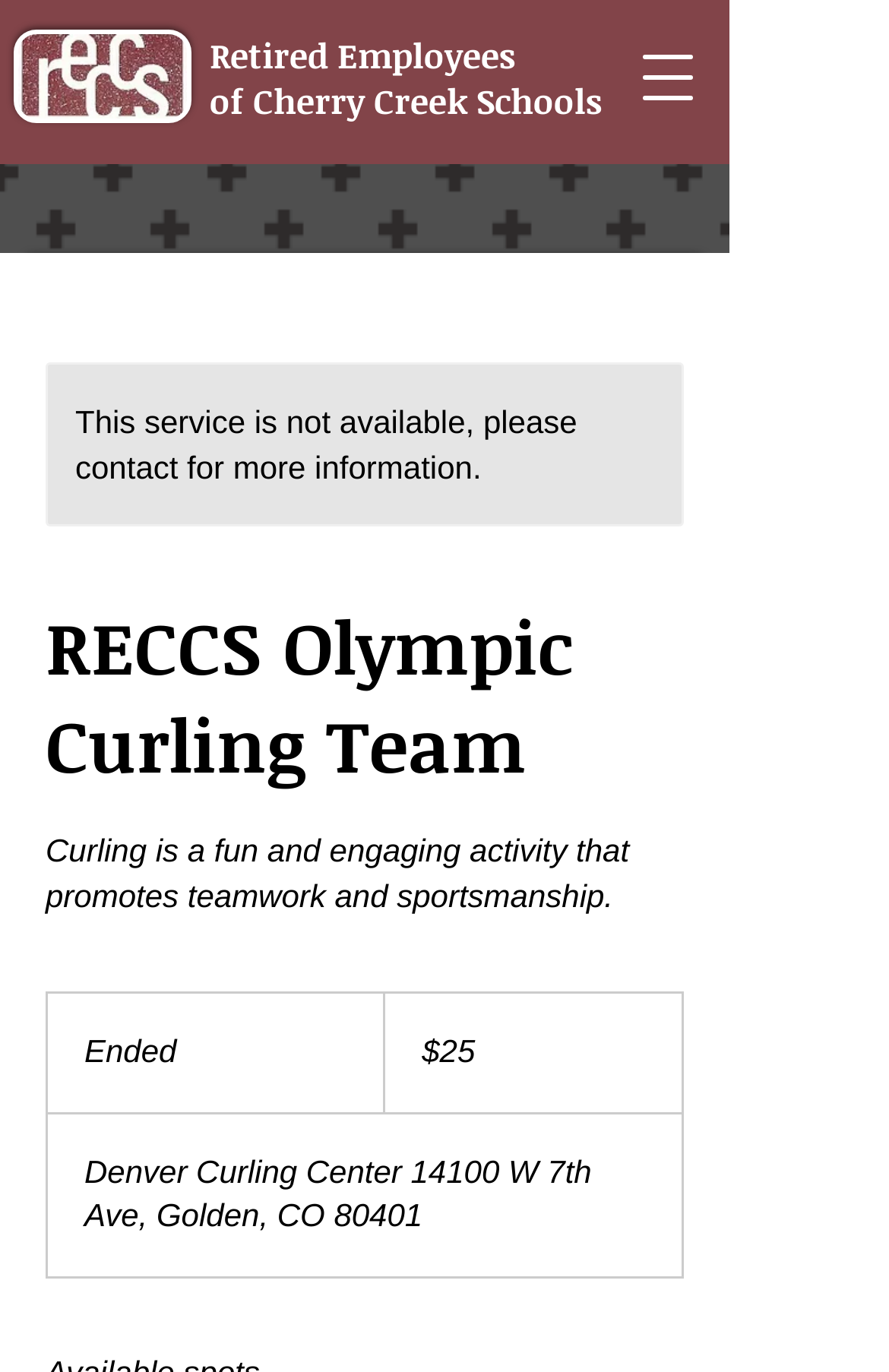Could you please study the image and provide a detailed answer to the question:
What is the purpose of curling?

I found the purpose of curling by looking at the static text element that contains the description of curling, which mentions that it 'promotes teamwork and sportsmanship'.